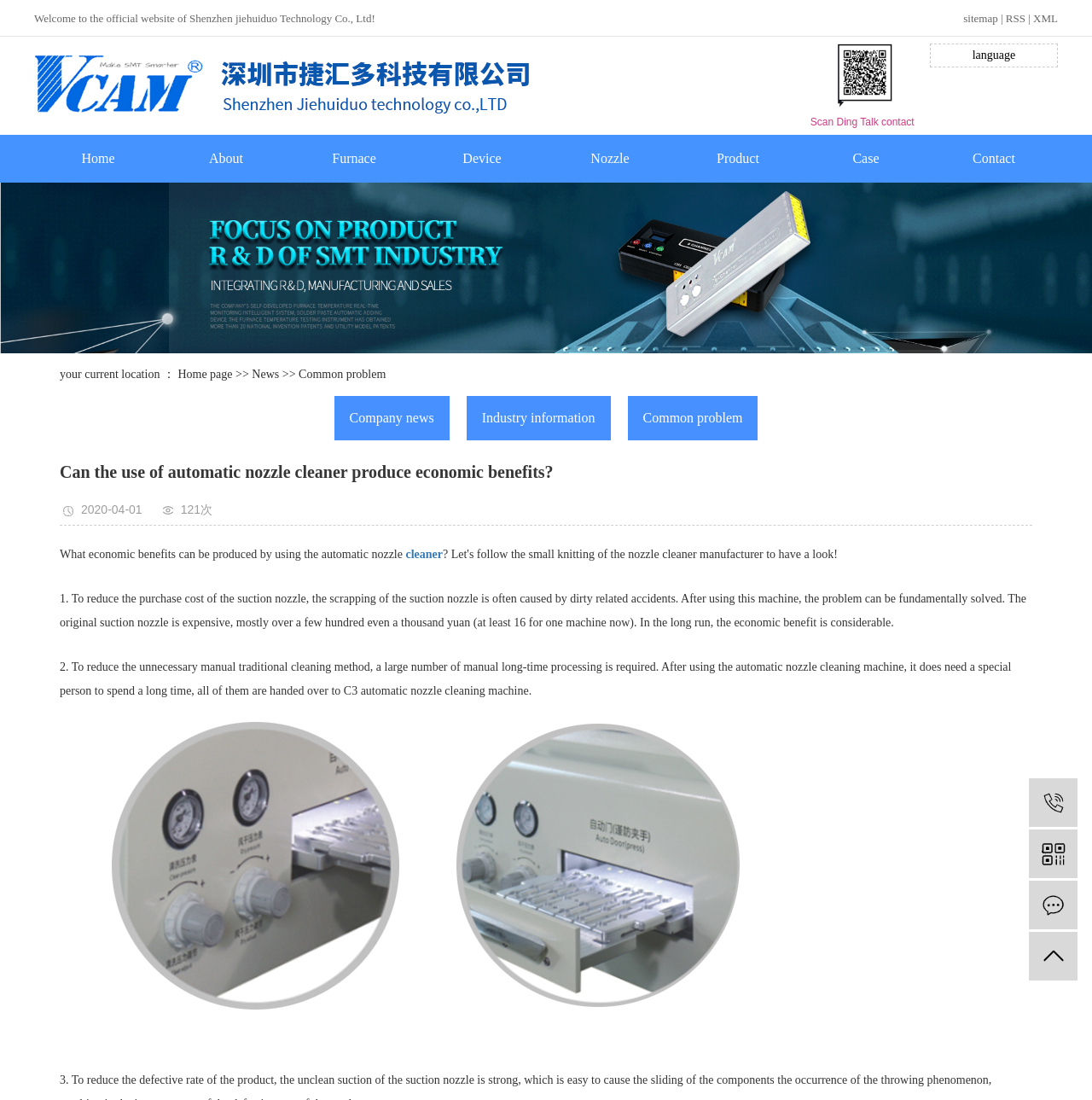What is the company name of the official website?
Look at the image and provide a short answer using one word or a phrase.

Shenzhen jiehuiduo Technology Co., Ltd.